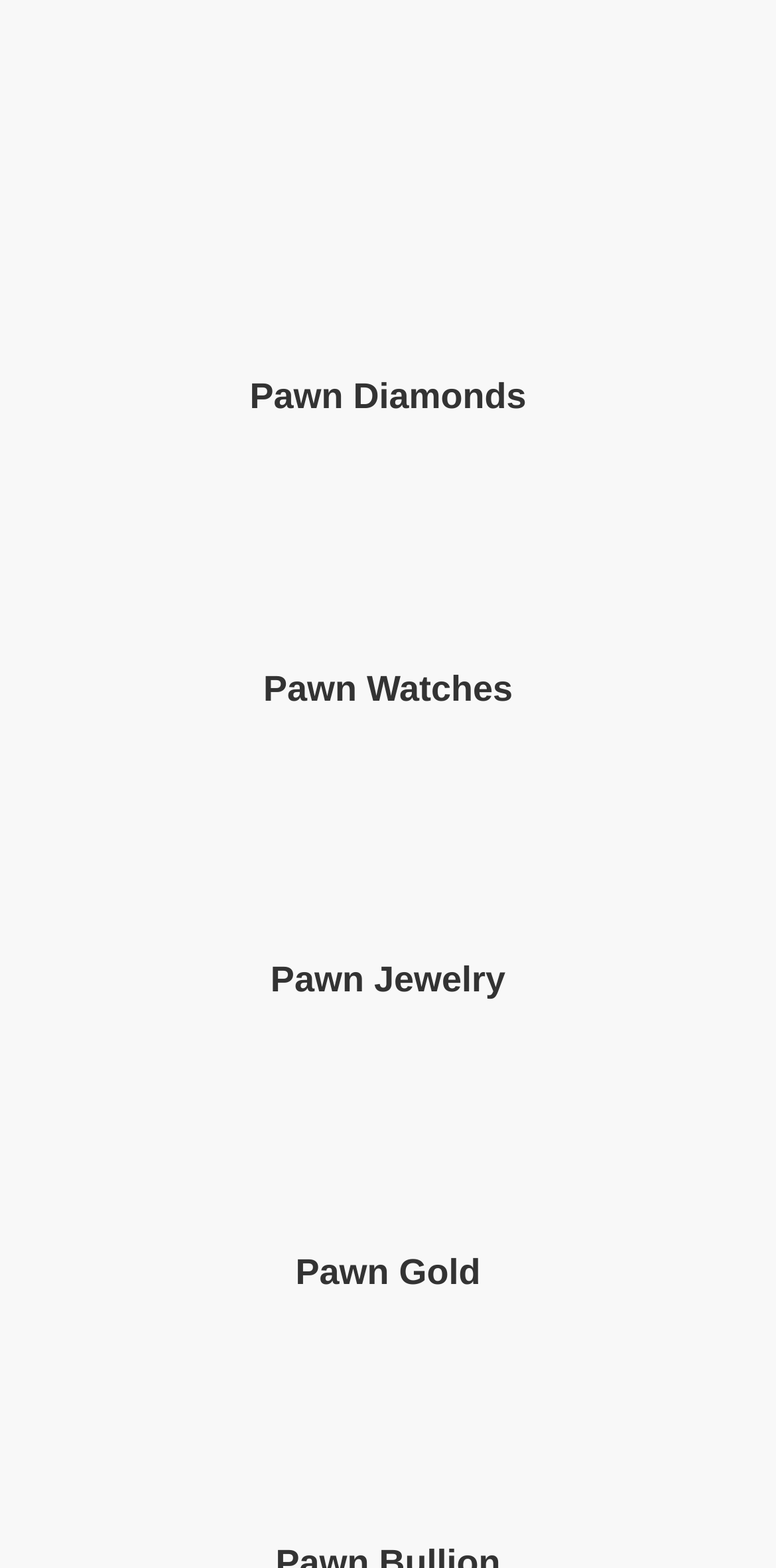What is the second item on the webpage?
Please answer the question with a single word or phrase, referencing the image.

Diamond Watch